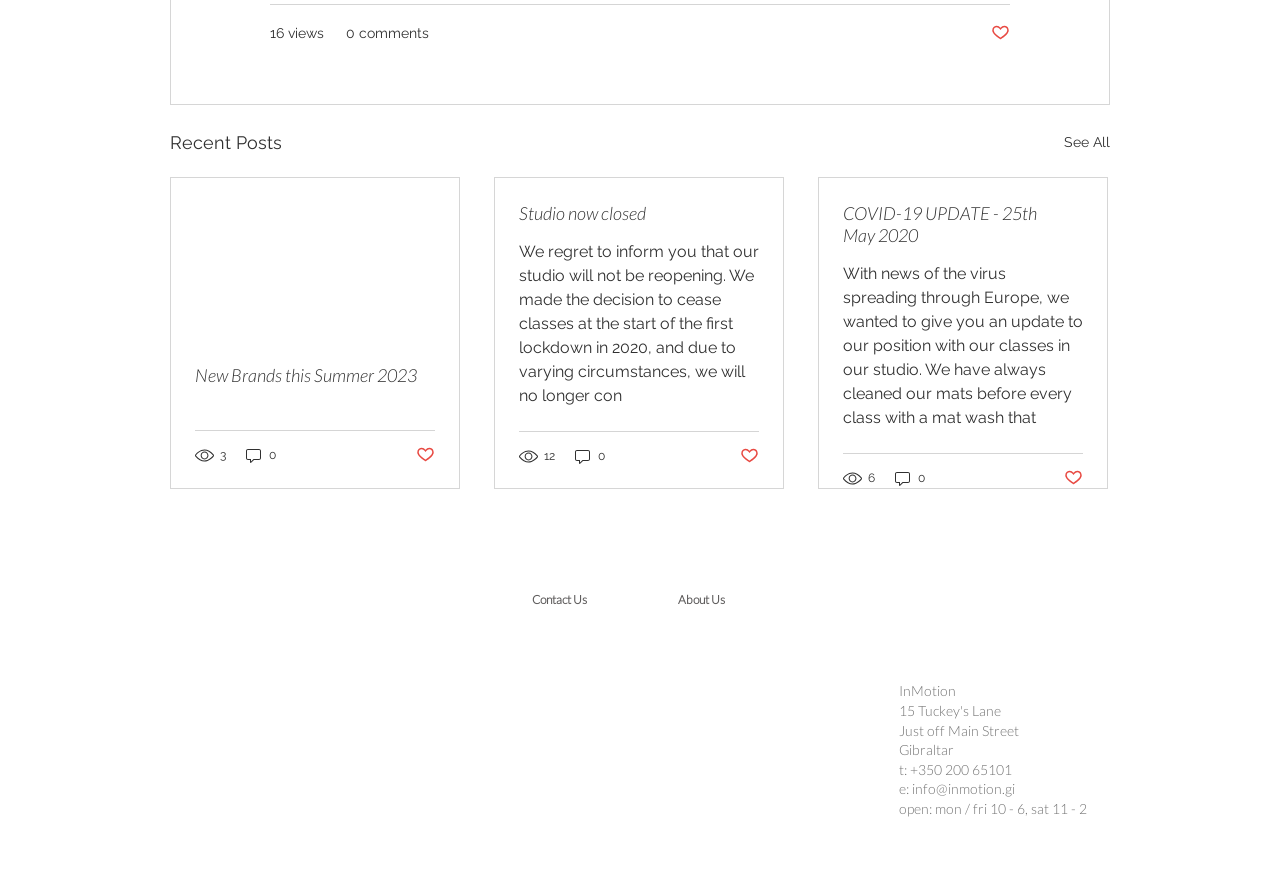Pinpoint the bounding box coordinates of the clickable element needed to complete the instruction: "See all recent posts". The coordinates should be provided as four float numbers between 0 and 1: [left, top, right, bottom].

[0.831, 0.144, 0.867, 0.177]